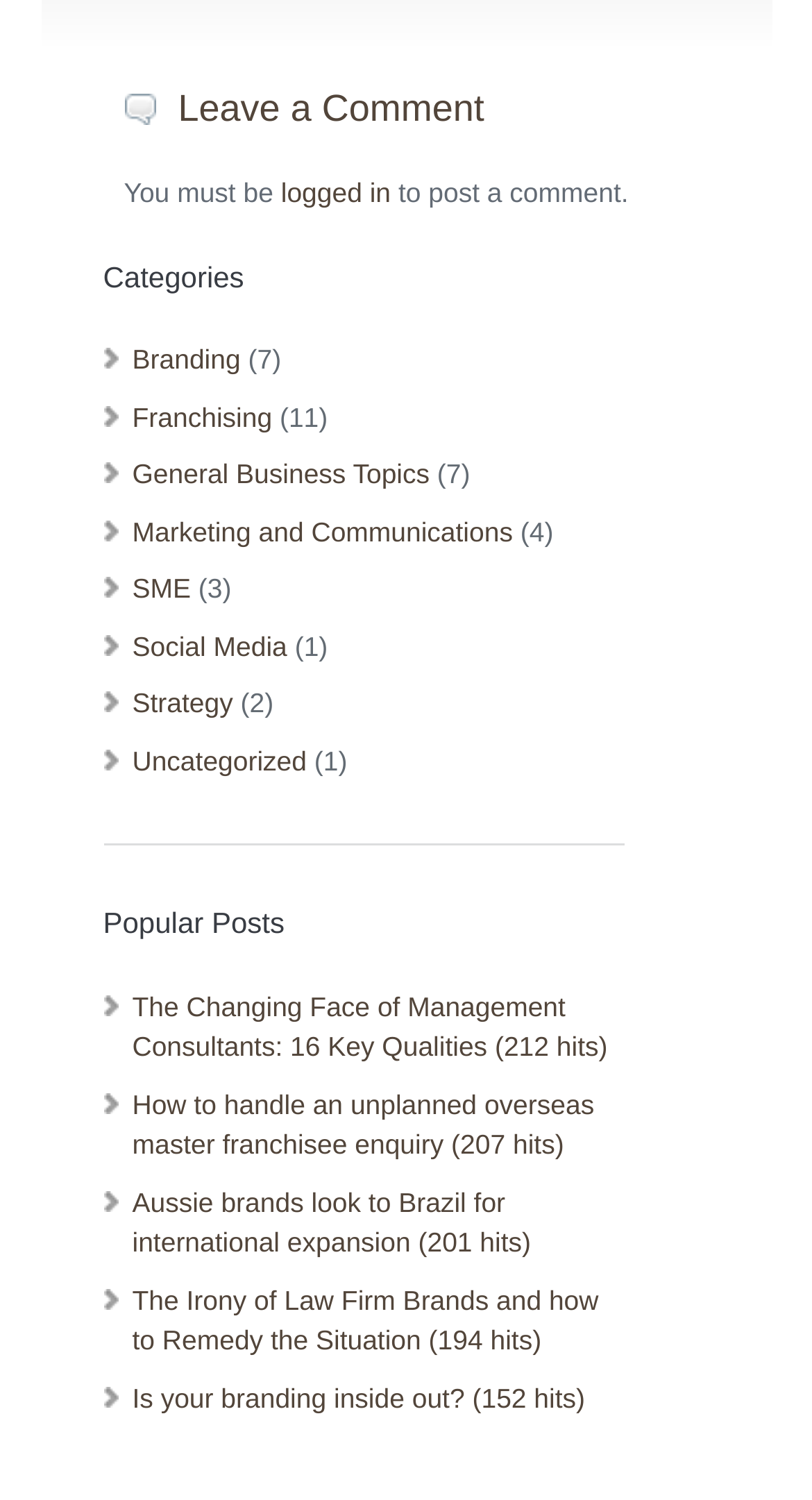Please answer the following question using a single word or phrase: How many categories are listed on this webpage?

7